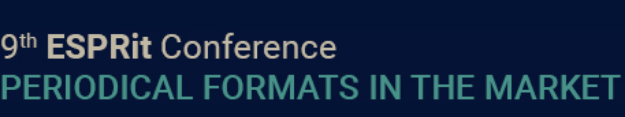What is the focus of the conference?
Carefully examine the image and provide a detailed answer to the question.

The focus of the conference can be inferred from the caption, which mentions that the design of the promotional material 'indicates a focus on scholarly discussions and presentations'.